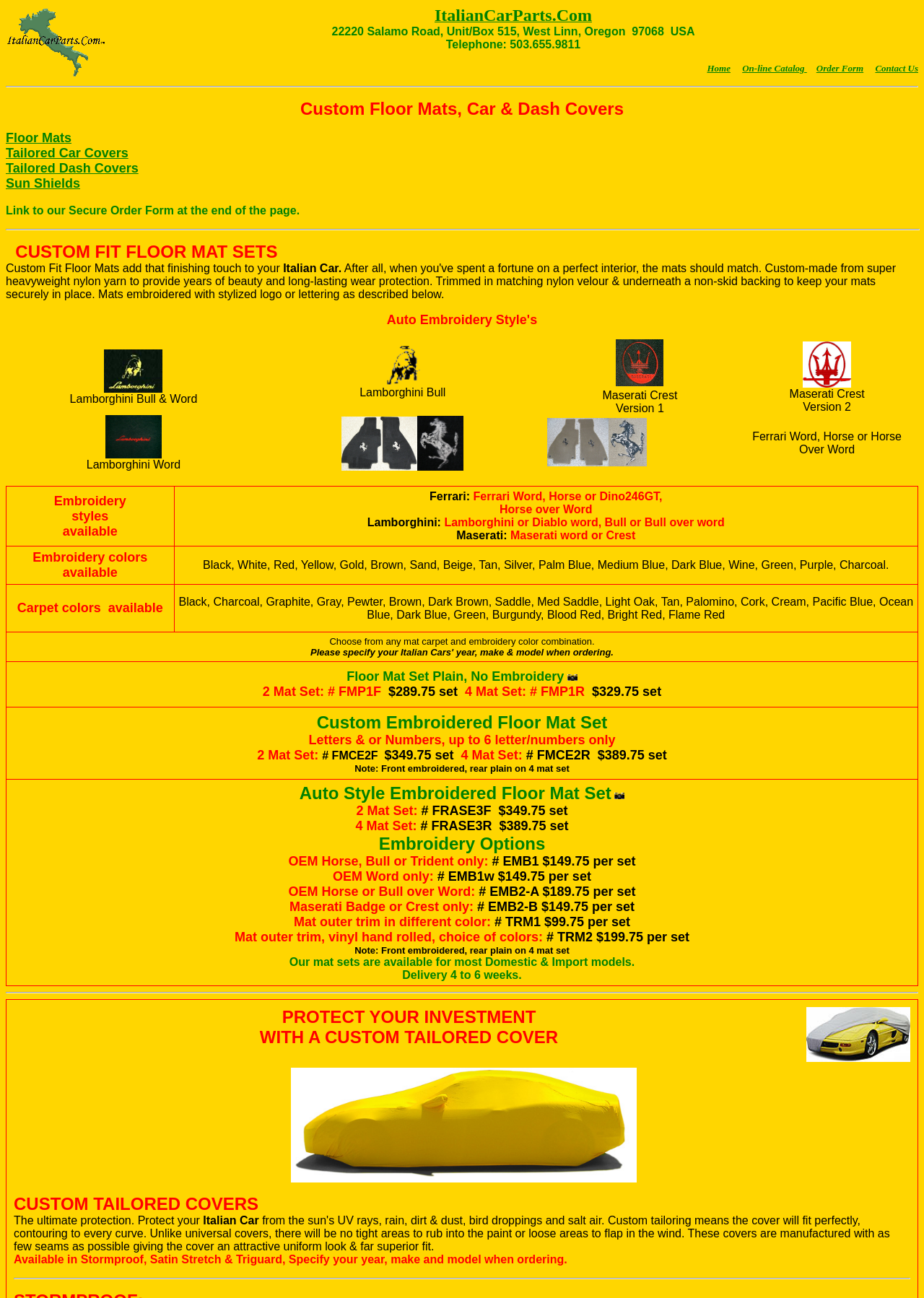Please identify the bounding box coordinates of the clickable area that will fulfill the following instruction: "View the 'Floor Mats' page". The coordinates should be in the format of four float numbers between 0 and 1, i.e., [left, top, right, bottom].

[0.006, 0.101, 0.077, 0.112]